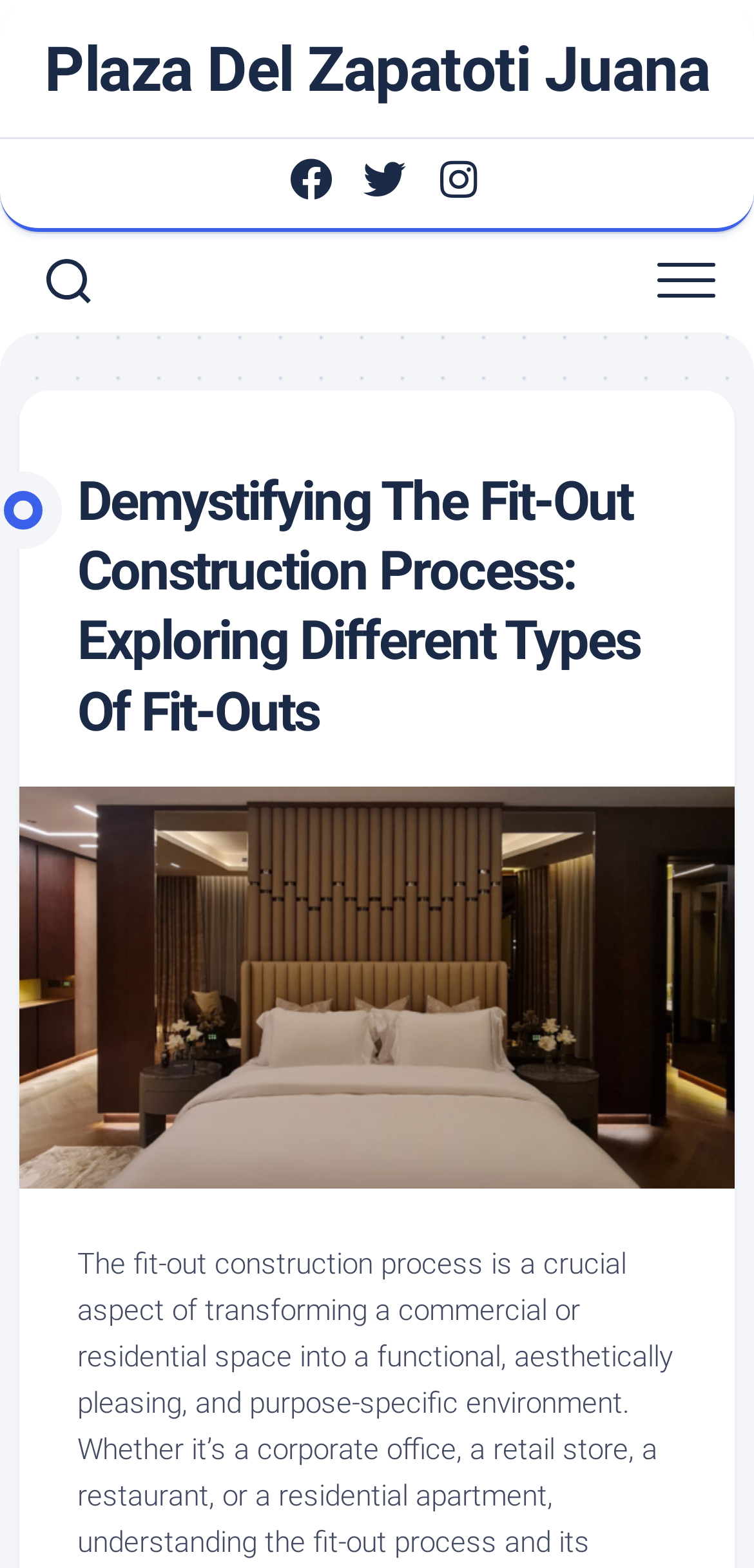Determine the bounding box coordinates of the UI element described by: "Plaza Del Zapatoti Juana".

[0.0, 0.014, 1.0, 0.075]